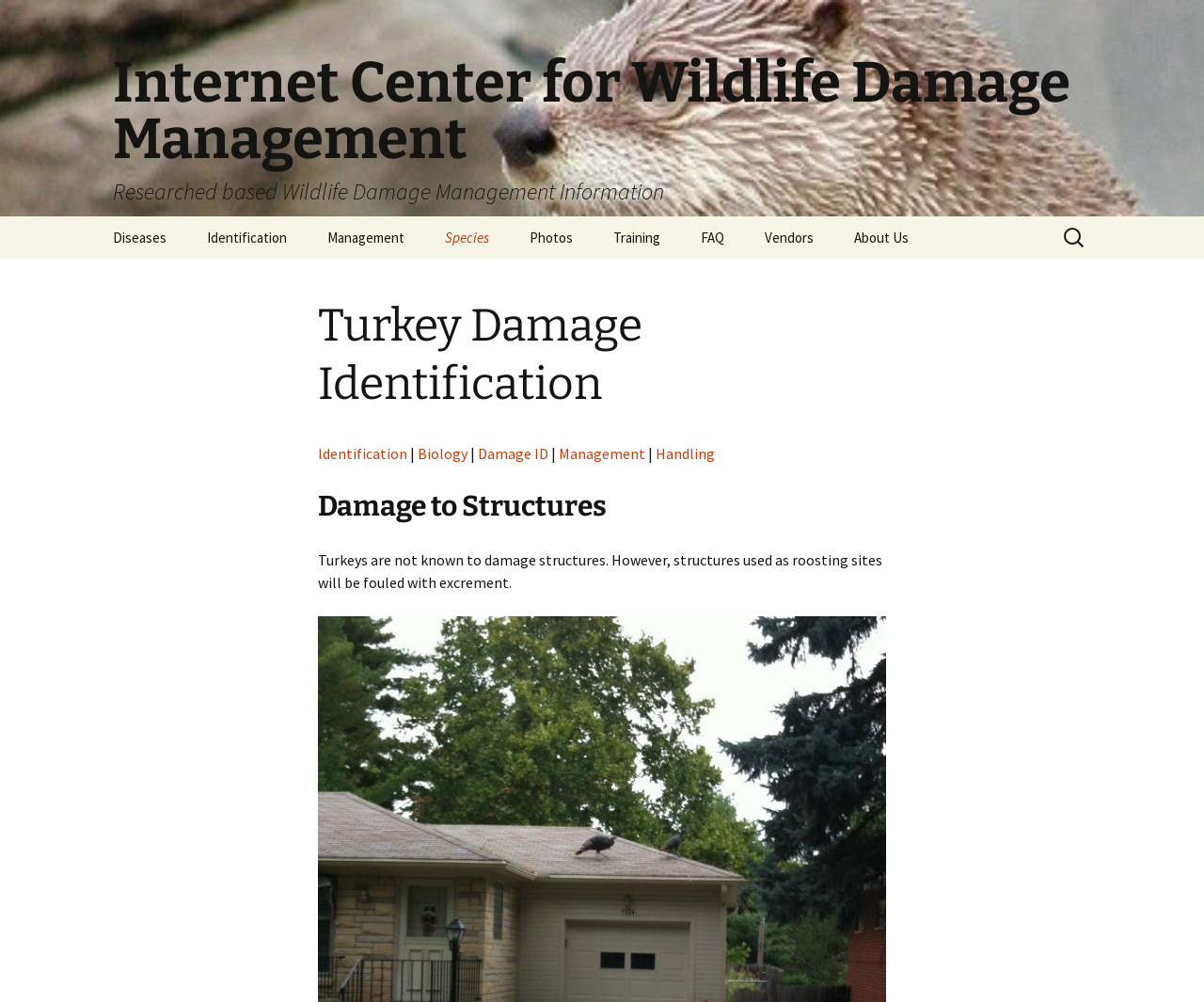Can you pinpoint the bounding box coordinates for the clickable element required for this instruction: "Explore Management"? The coordinates should be four float numbers between 0 and 1, i.e., [left, top, right, bottom].

[0.256, 0.216, 0.352, 0.258]